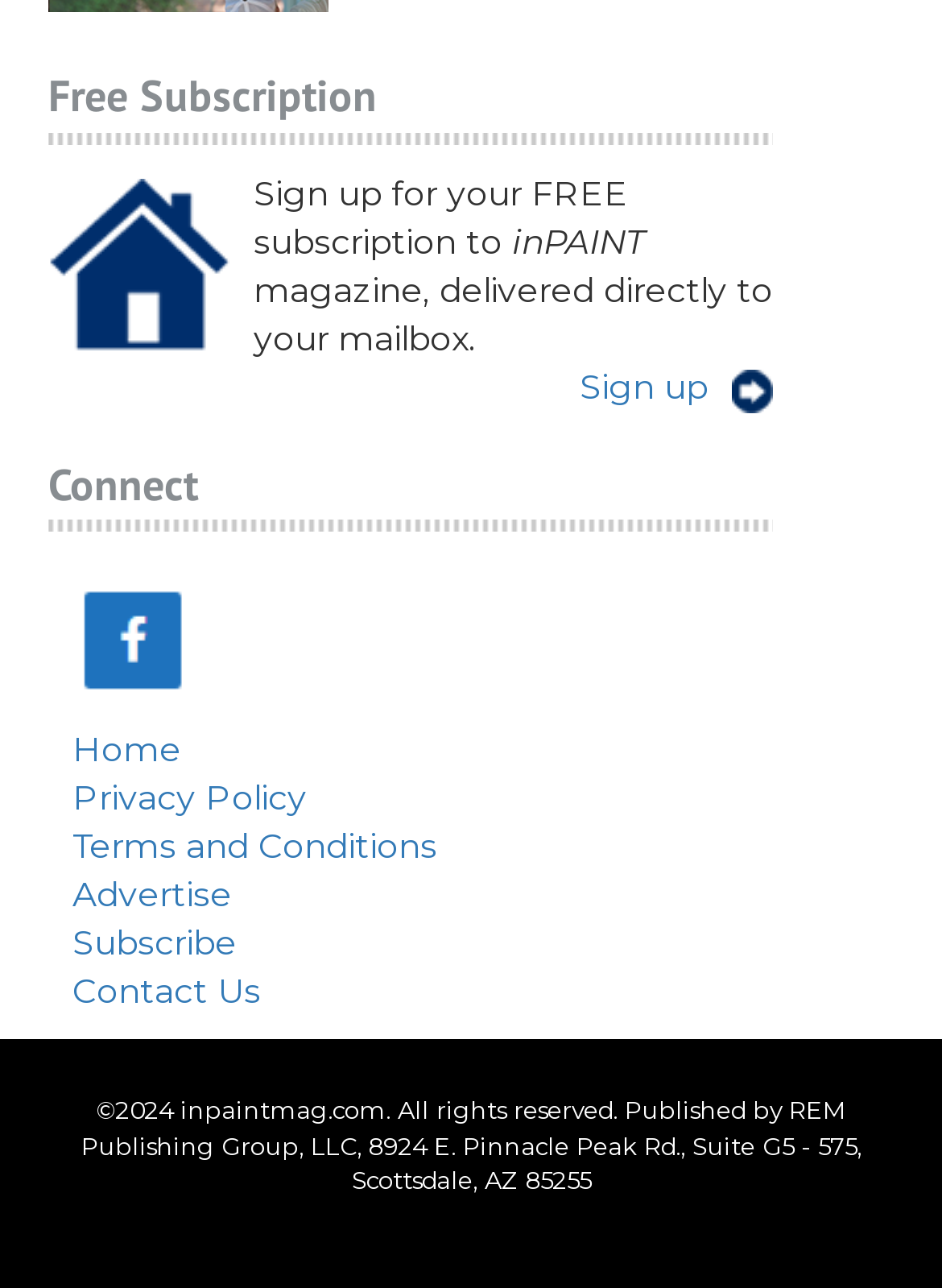What is the name of the magazine?
Please answer the question with as much detail and depth as you can.

The name of the magazine can be found in the StaticText element with the text 'inPAINT' which is located at [0.544, 0.171, 0.685, 0.205]. This element is a part of the heading that says 'Sign up for your FREE subscription to inPAINT magazine, delivered directly to your mailbox.'